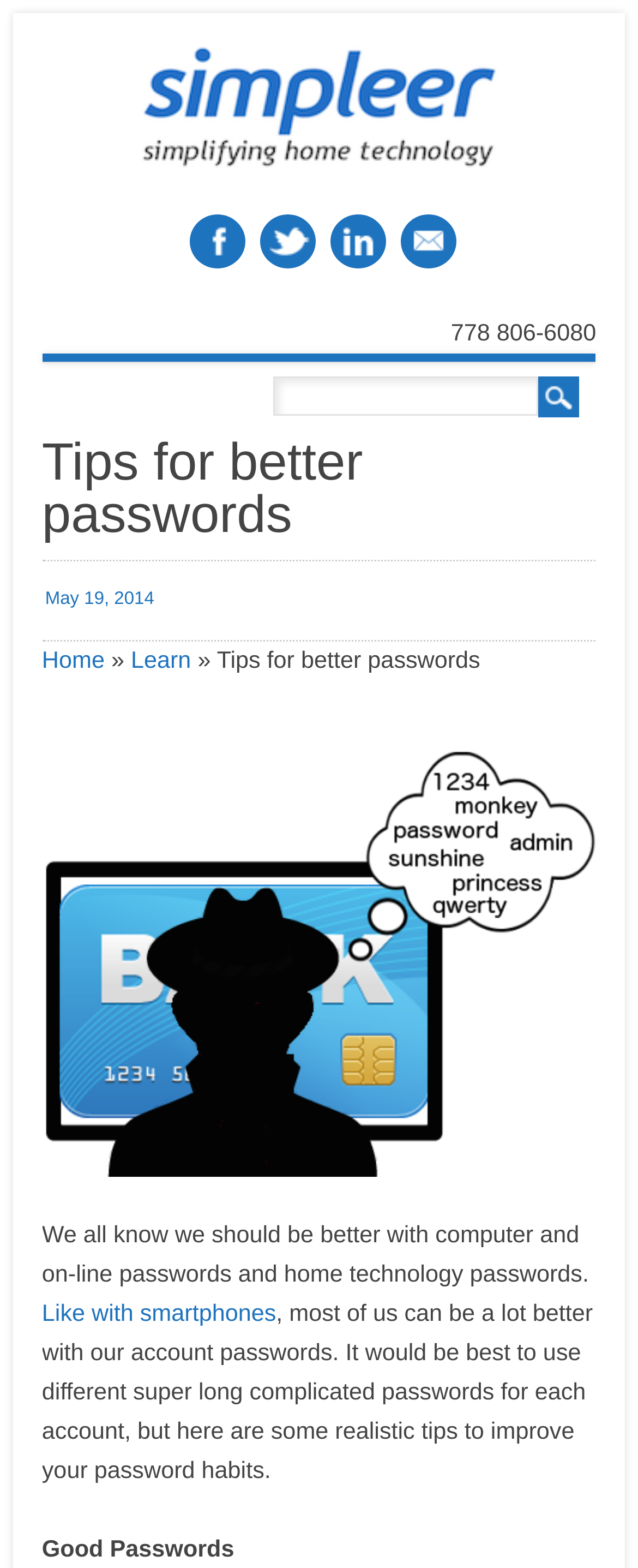Give a short answer to this question using one word or a phrase:
What is the date mentioned in the webpage?

May 19, 2014